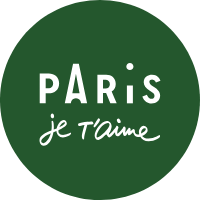Answer the following in one word or a short phrase: 
What color is the background of the logo?

Rich green